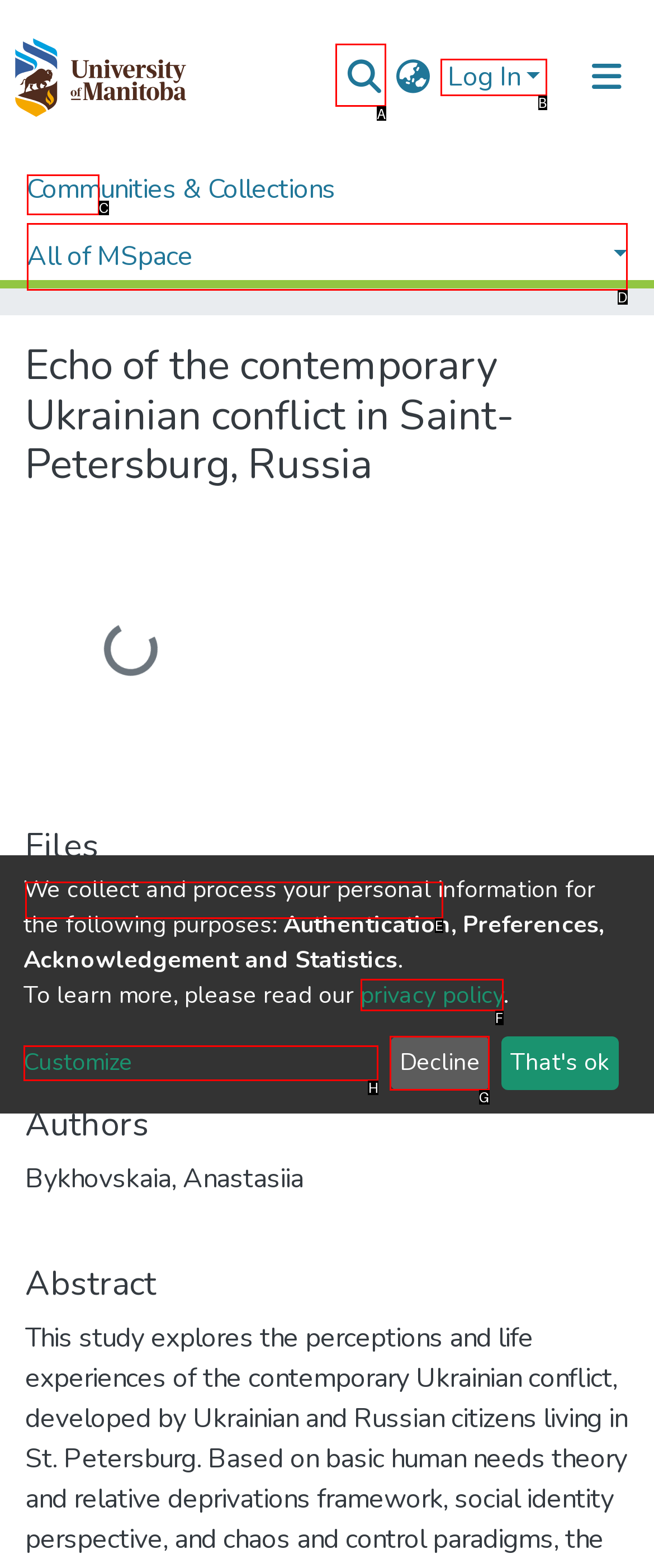Identify the HTML element I need to click to complete this task: Search for something Provide the option's letter from the available choices.

A